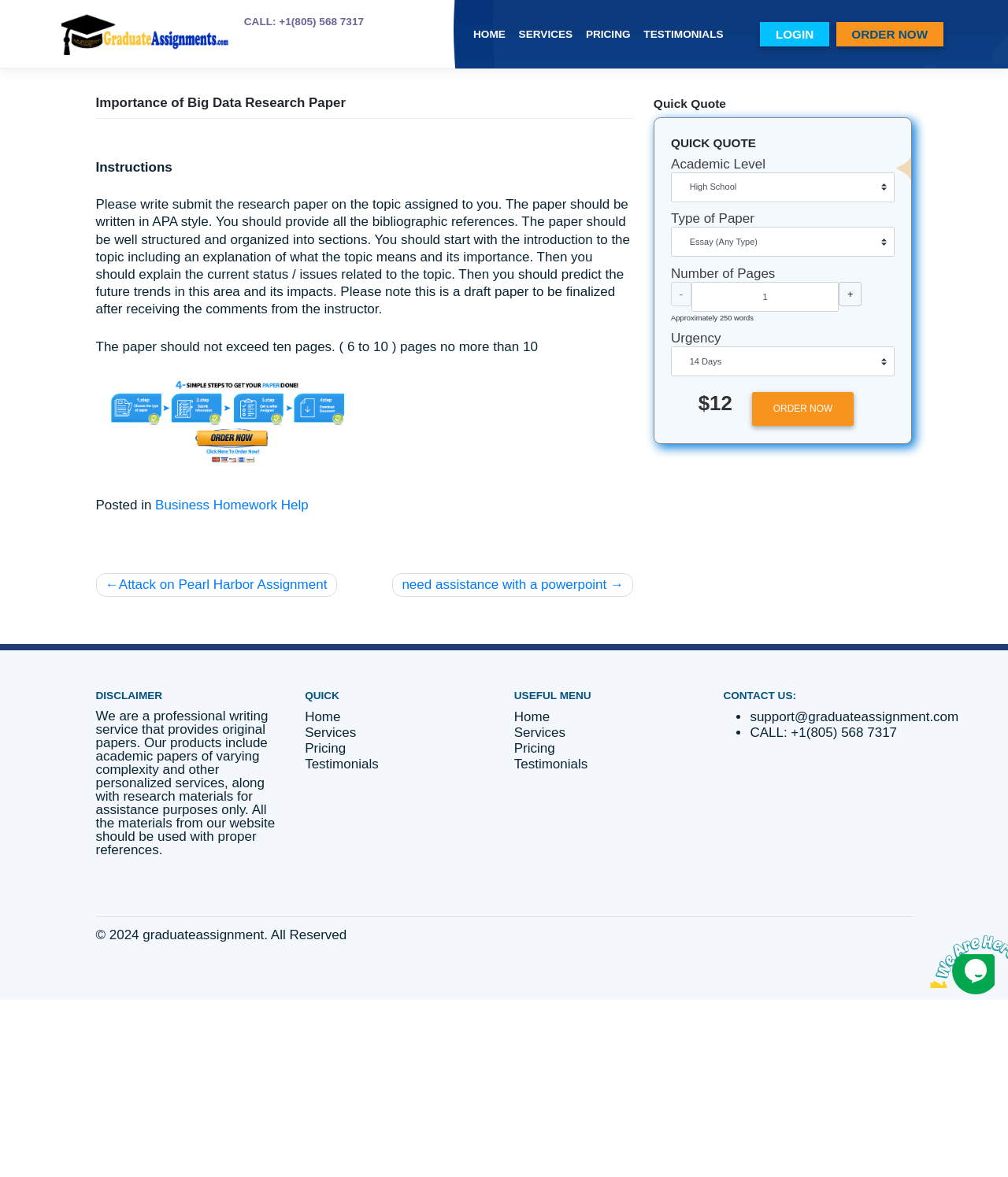Please provide the bounding box coordinates in the format (top-left x, top-left y, bottom-right x, bottom-right y). Remember, all values are floating point numbers between 0 and 1. What is the bounding box coordinate of the region described as: Attack on Pearl Harbor Assignment

[0.112, 0.573, 0.393, 0.597]